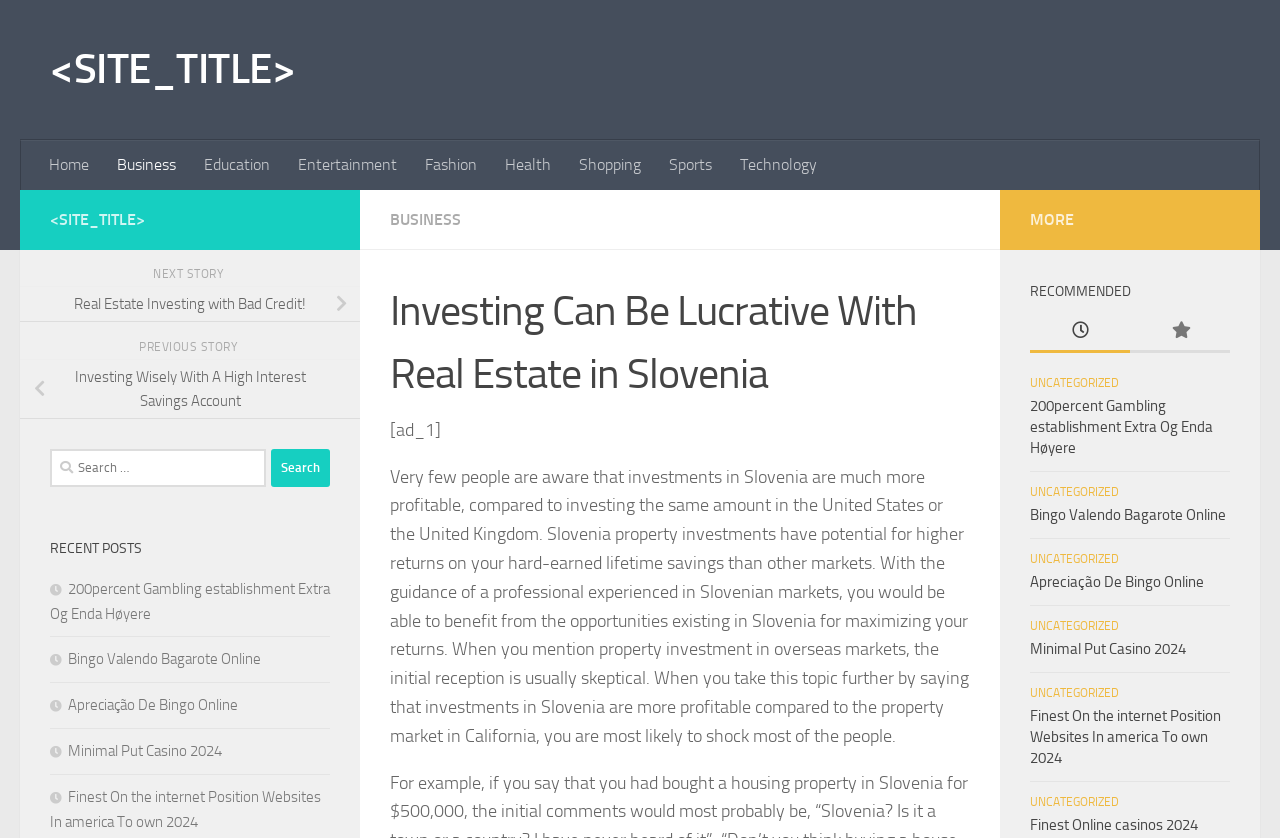What type of links are listed under 'RECENT POSTS'?
Refer to the screenshot and deliver a thorough answer to the question presented.

The links listed under 'RECENT POSTS' appear to be blog posts related to online casinos and gambling. The titles of the links, such as '200percent Gambling establishment Extra Og Enda Høyere' and 'Bingo Valendo Bagarote Online', suggest that they are blog posts about online casinos and gambling.